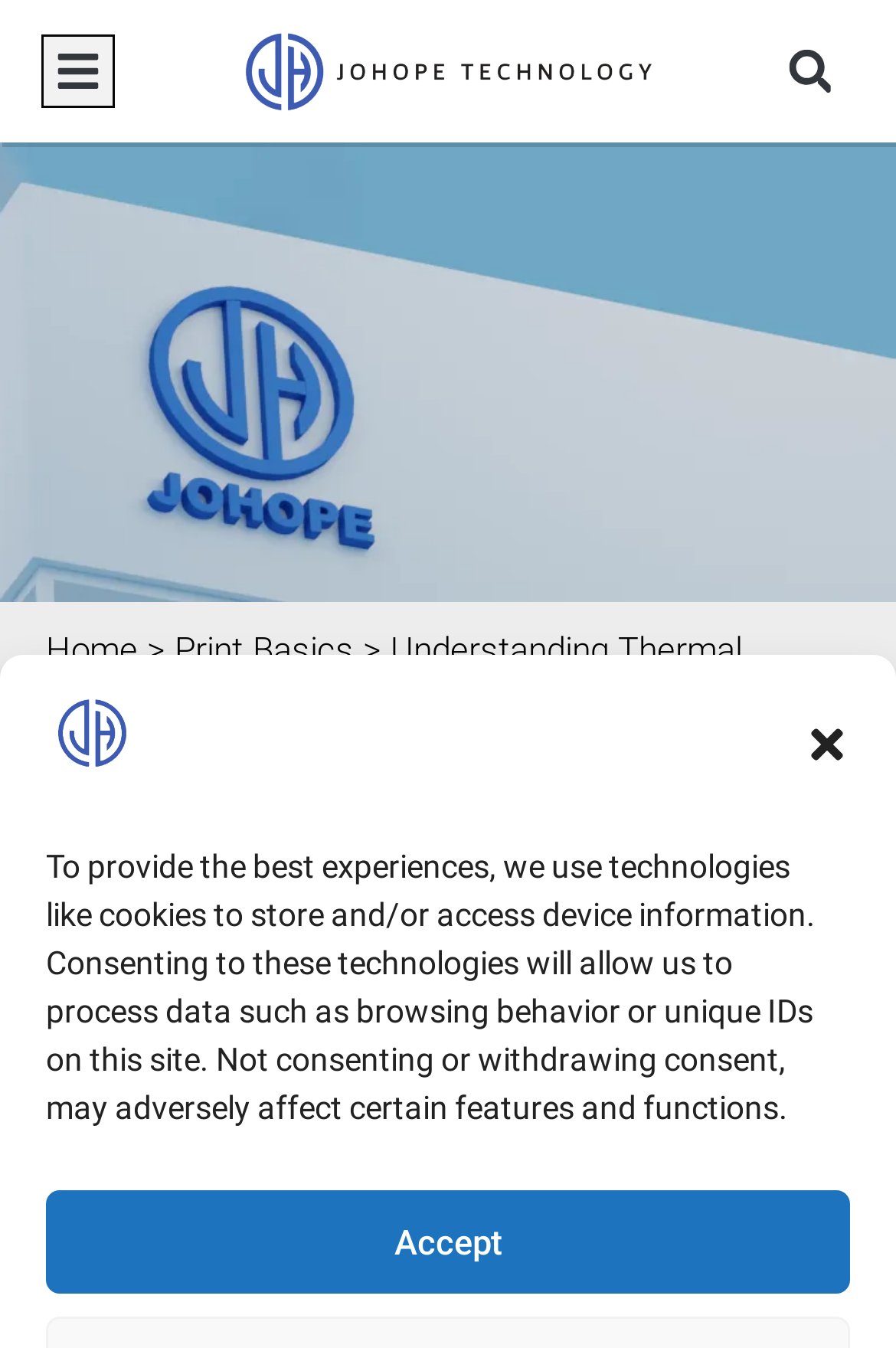Given the description "Accept", provide the bounding box coordinates of the corresponding UI element.

[0.051, 0.883, 0.949, 0.96]